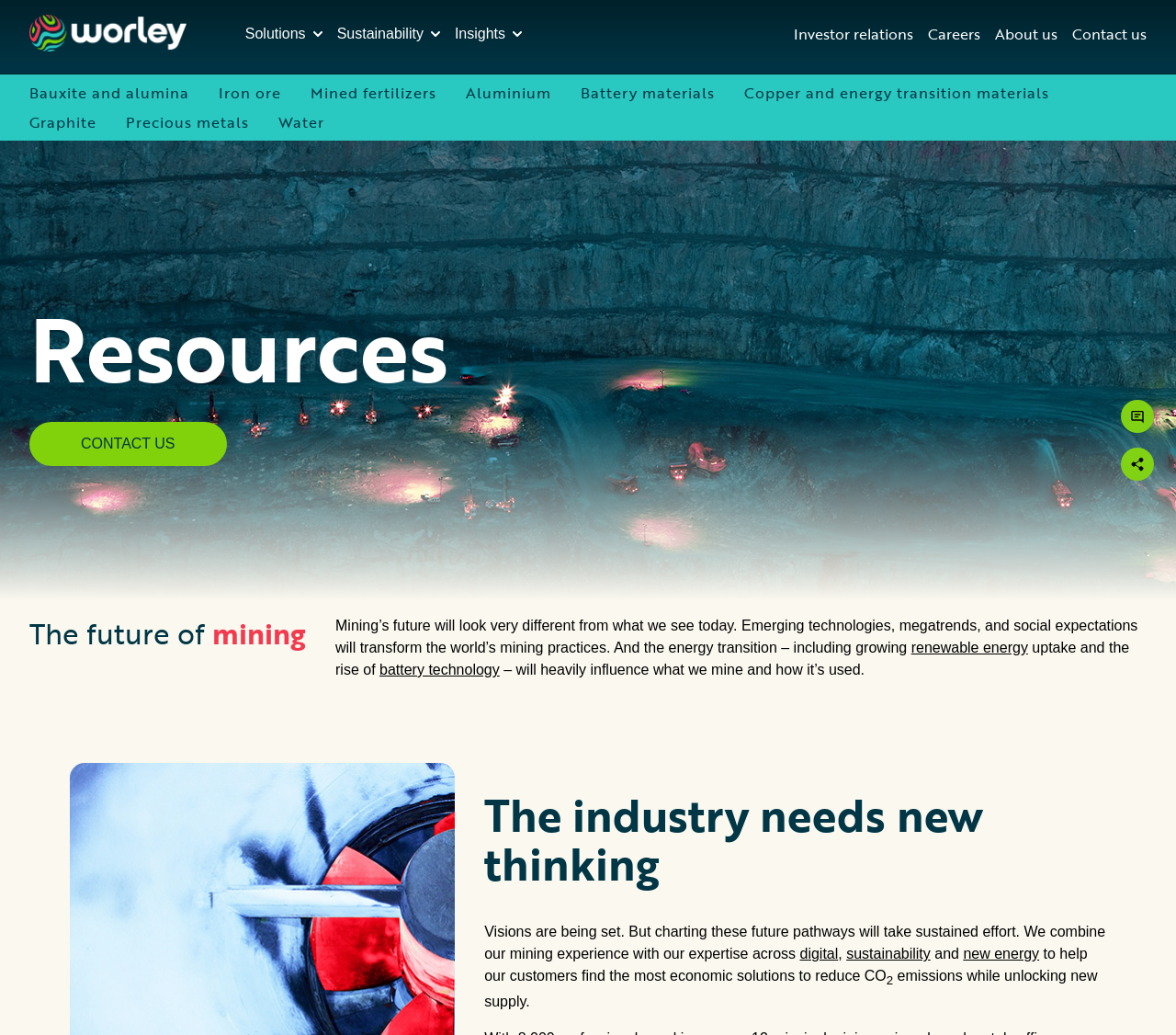Predict the bounding box of the UI element that fits this description: "Featured".

None